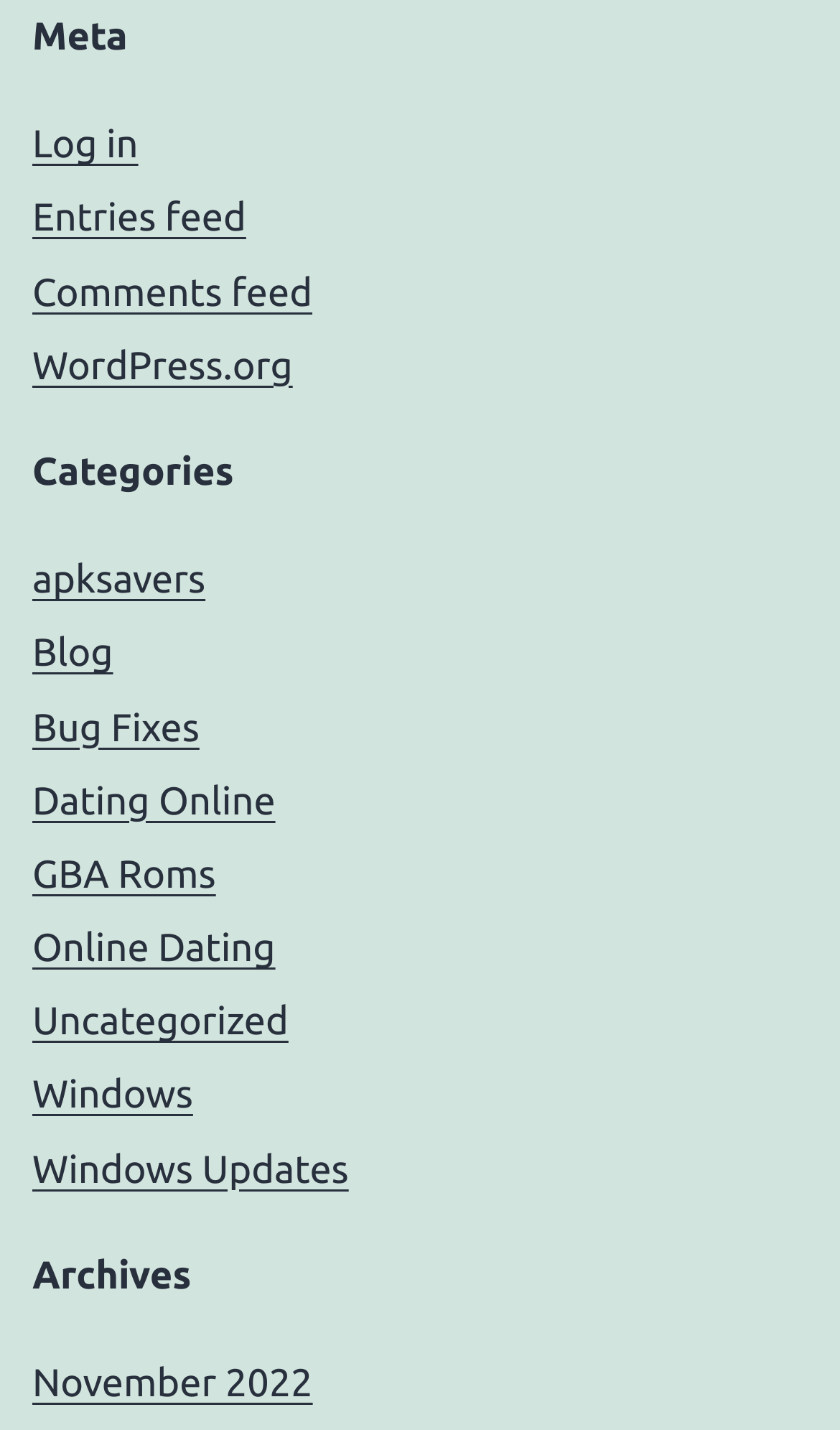Please locate the bounding box coordinates for the element that should be clicked to achieve the following instruction: "Log in to the website". Ensure the coordinates are given as four float numbers between 0 and 1, i.e., [left, top, right, bottom].

[0.038, 0.086, 0.165, 0.116]